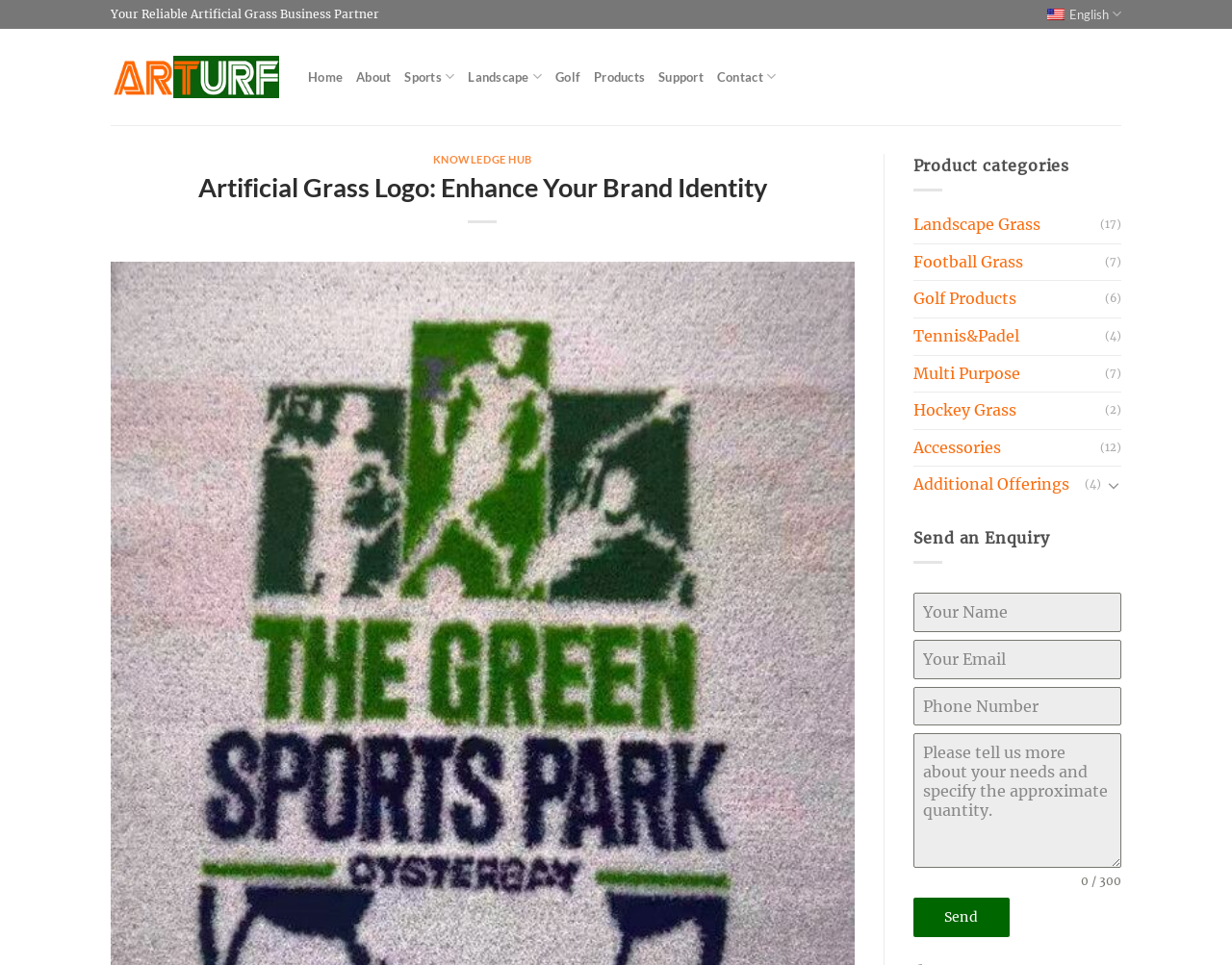Please identify the bounding box coordinates of the clickable area that will allow you to execute the instruction: "Select the 'Sports' menu".

[0.328, 0.06, 0.369, 0.099]